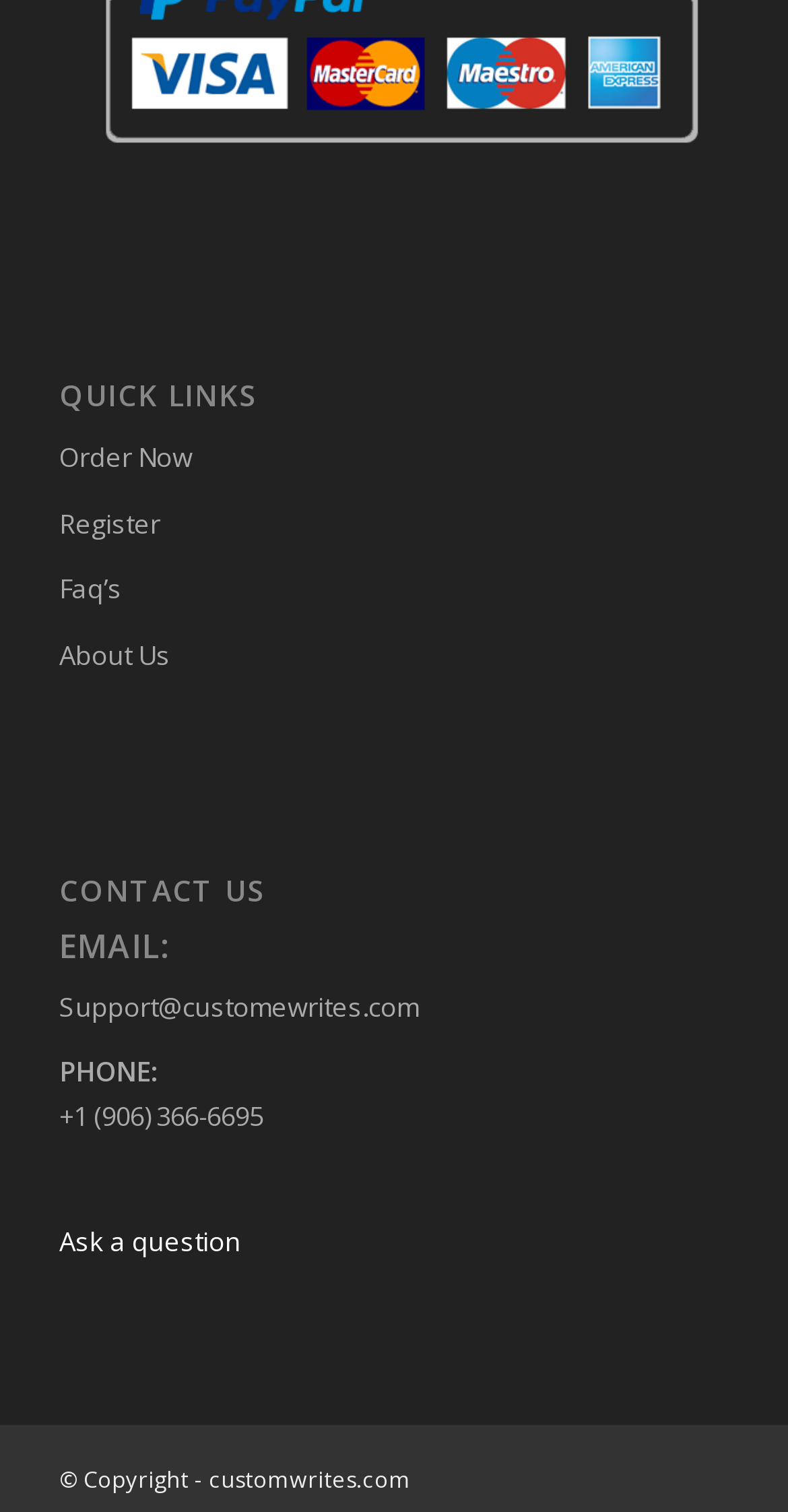Please identify the coordinates of the bounding box that should be clicked to fulfill this instruction: "Click on payment method".

[0.075, 0.1, 0.925, 0.124]